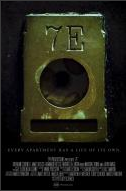Based on what you see in the screenshot, provide a thorough answer to this question: What is hinted at by the tagline?

The tagline 'Every apartment has a life of its own' suggests that there are supernatural elements tied to the setting of the film, implying that the apartment building has a mysterious and possibly malevolent presence.